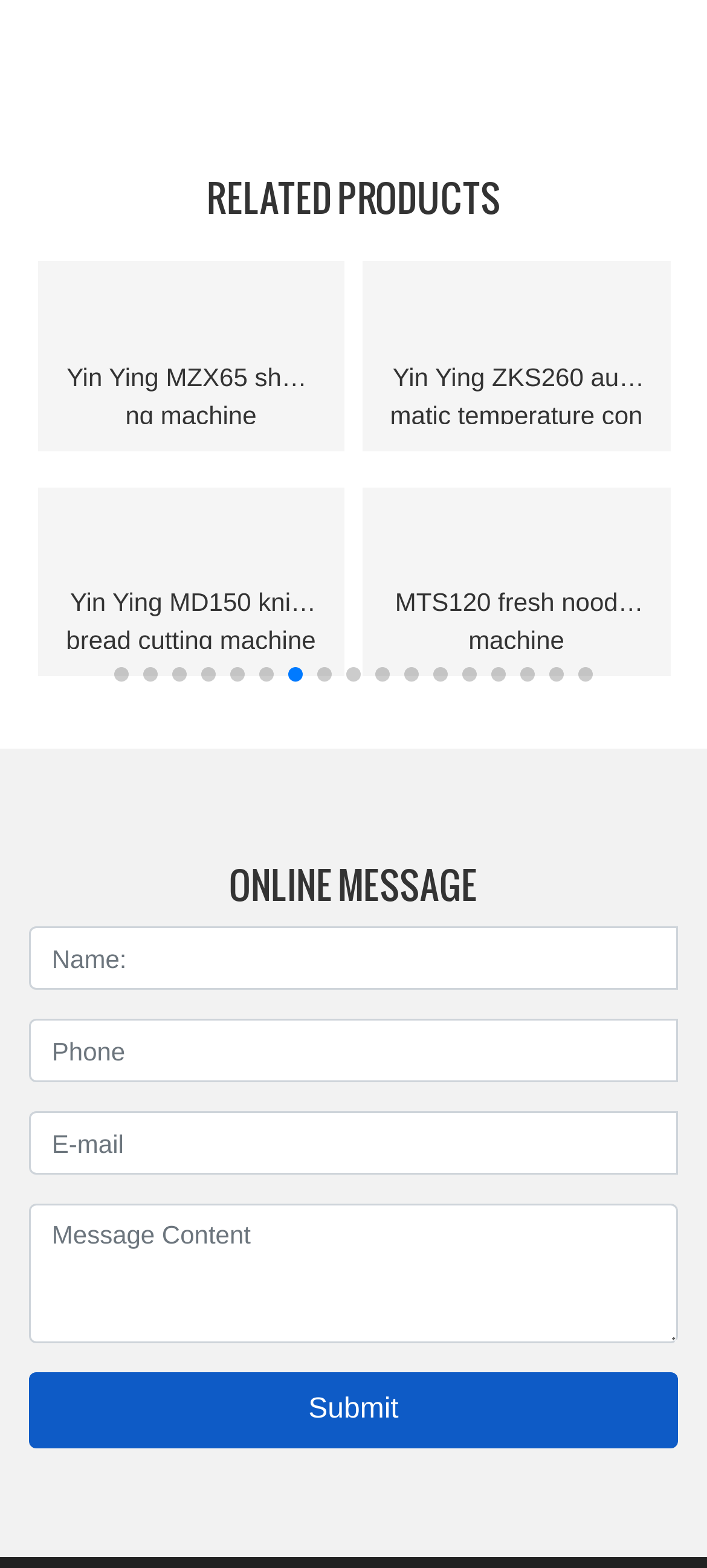Give a succinct answer to this question in a single word or phrase: 
What is the category of products shown?

Food processing machines